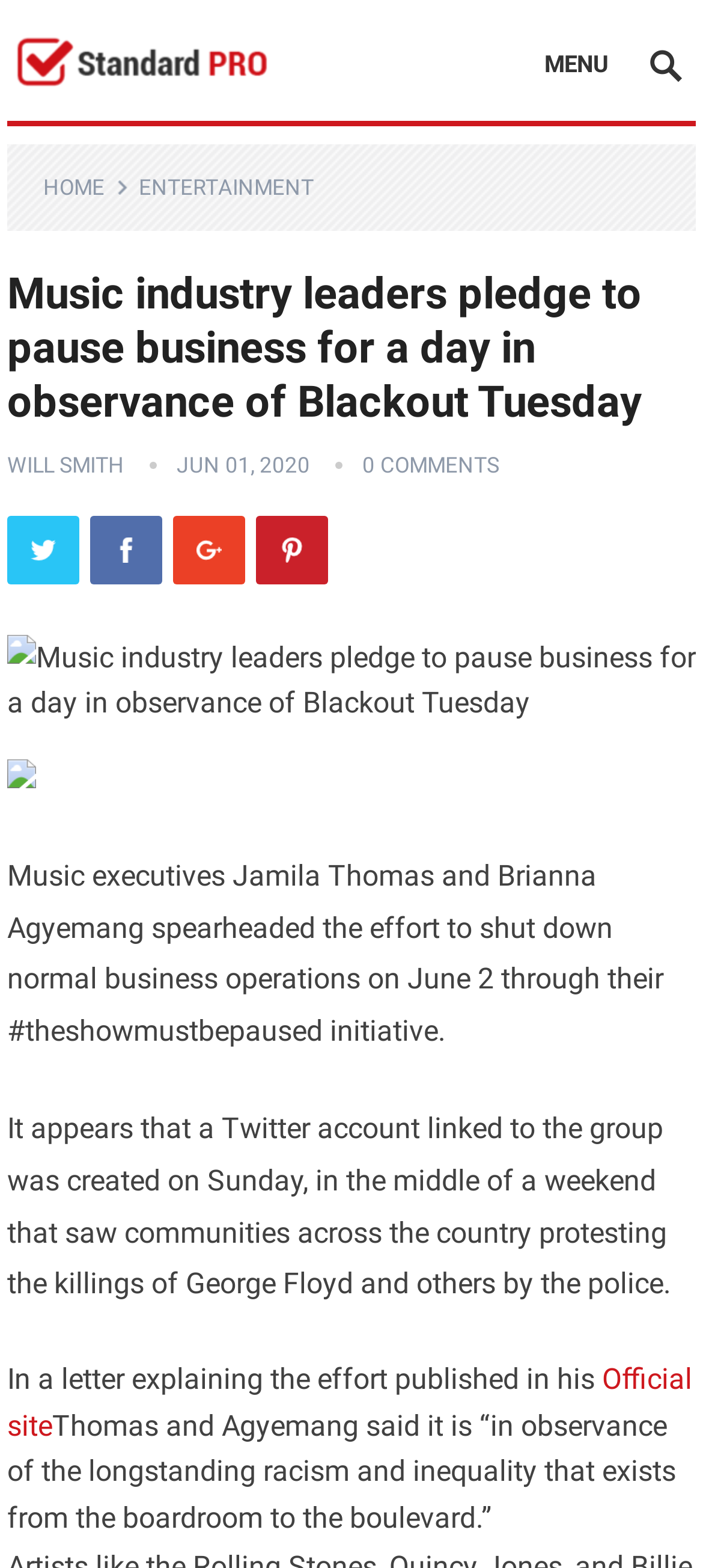Explain the webpage in detail.

The webpage appears to be a news article about the music industry's response to Blackout Tuesday. At the top left, there is a small link, and to the right of it, a "MENU" button with dropdown links to "HOME" and "ENTERTAINMENT". Below this, there is a large header section that spans the width of the page, containing the title of the article "Music industry leaders pledge to pause business for a day in observance of Blackout Tuesday". 

Underneath the title, there are several links and images, including links to WILL SMITH, Twitter, Facebook, Google+, and Pinterest, each accompanied by a small icon. To the right of these links, there is a date "JUN 01, 2020" and a link to "0 COMMENTS". 

Below this section, there is a large image related to the article, taking up most of the width of the page. Underneath the image, there are several paragraphs of text describing the initiative #theshowmustbepaused, which was started by music executives Jamila Thomas and Brianna Agyemang to shut down normal business operations on June 2 in response to the killings of George Floyd and others by the police. The text also mentions a Twitter account linked to the group and a letter explaining the effort. 

At the bottom of the page, there is a link to an "Official site" and more text describing the purpose of the initiative, which is to observe the longstanding racism and inequality that exists in the music industry.